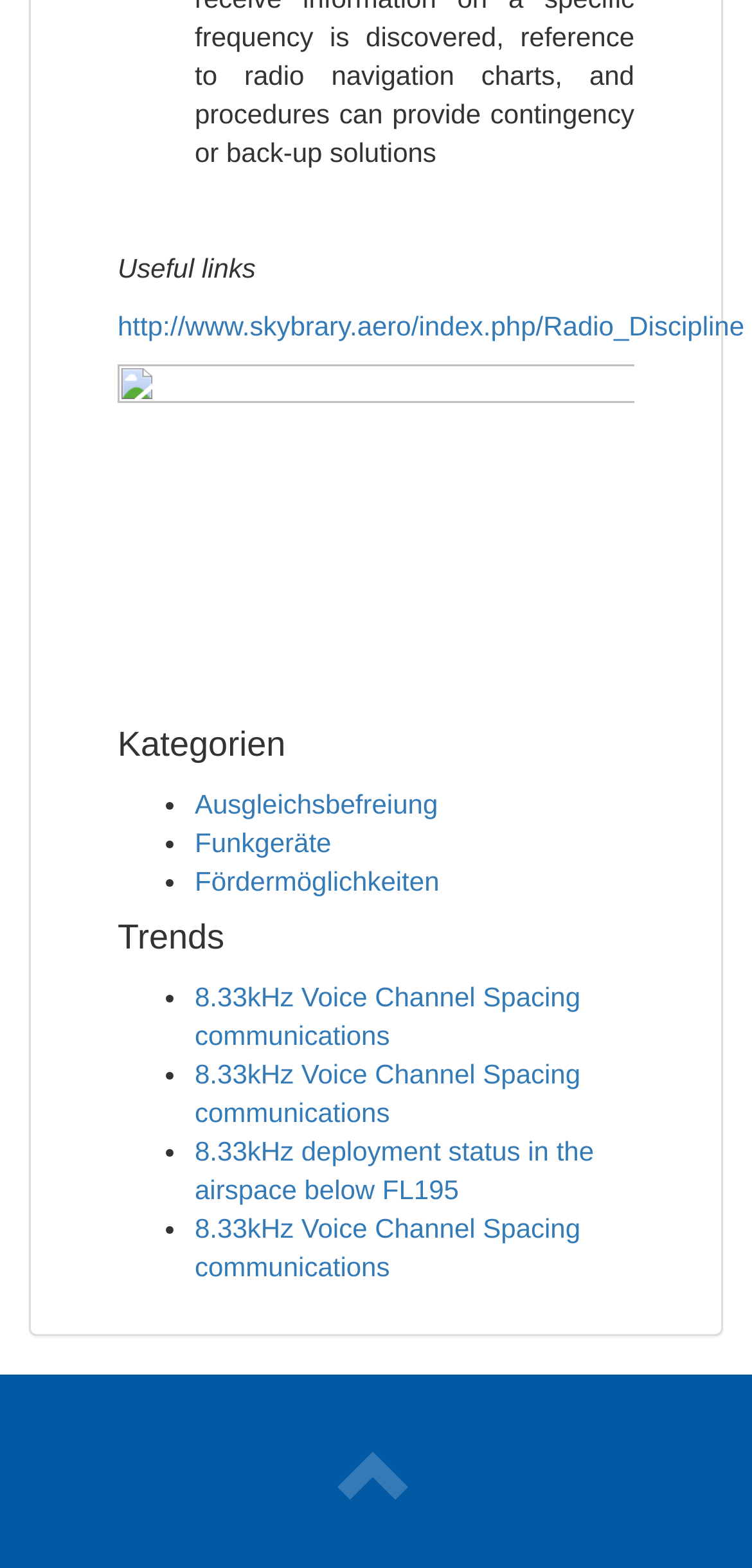Please find the bounding box coordinates of the element that you should click to achieve the following instruction: "Explore the category Ausgleichsbefreiung". The coordinates should be presented as four float numbers between 0 and 1: [left, top, right, bottom].

[0.259, 0.503, 0.582, 0.523]